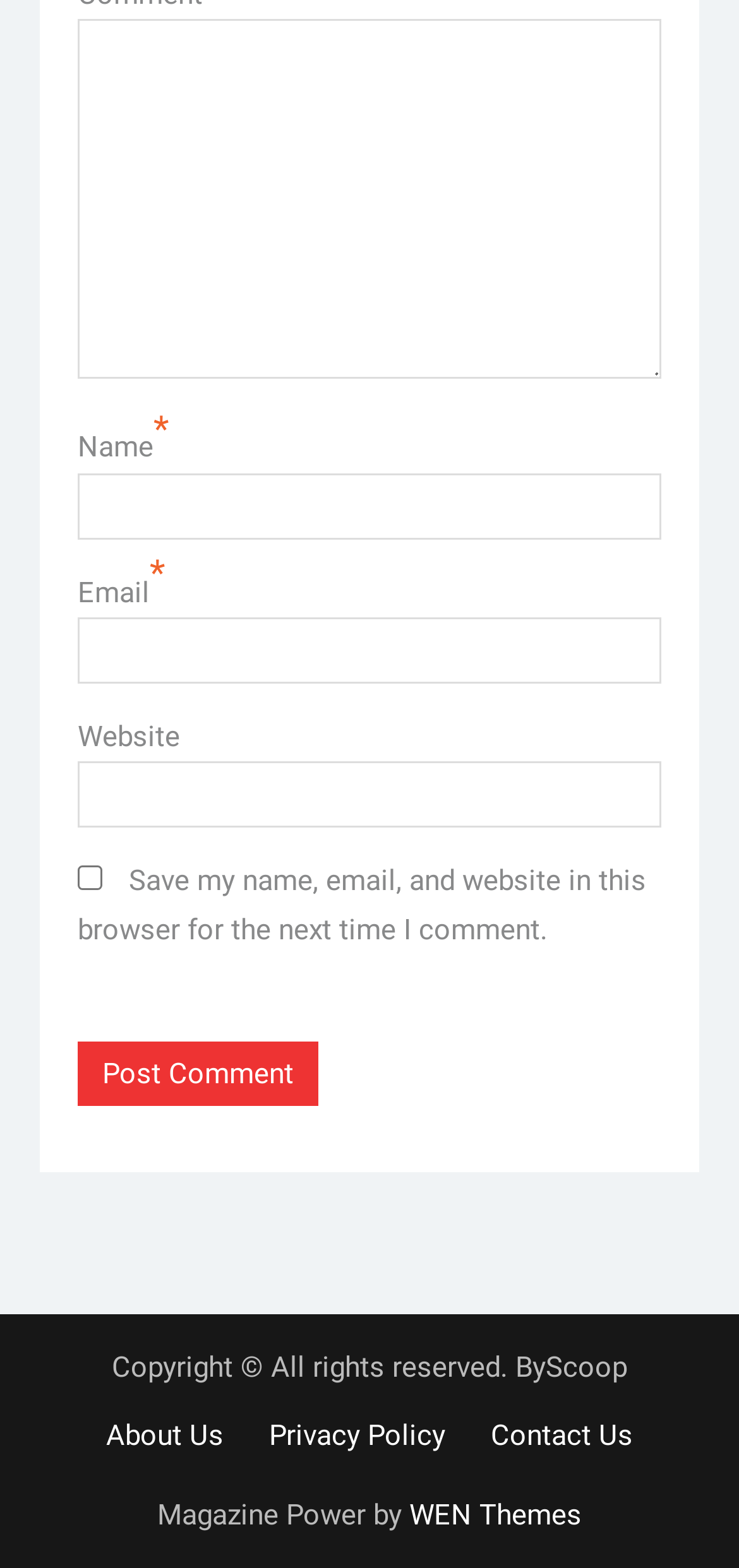Pinpoint the bounding box coordinates of the clickable element needed to complete the instruction: "Input your email". The coordinates should be provided as four float numbers between 0 and 1: [left, top, right, bottom].

[0.105, 0.393, 0.895, 0.436]